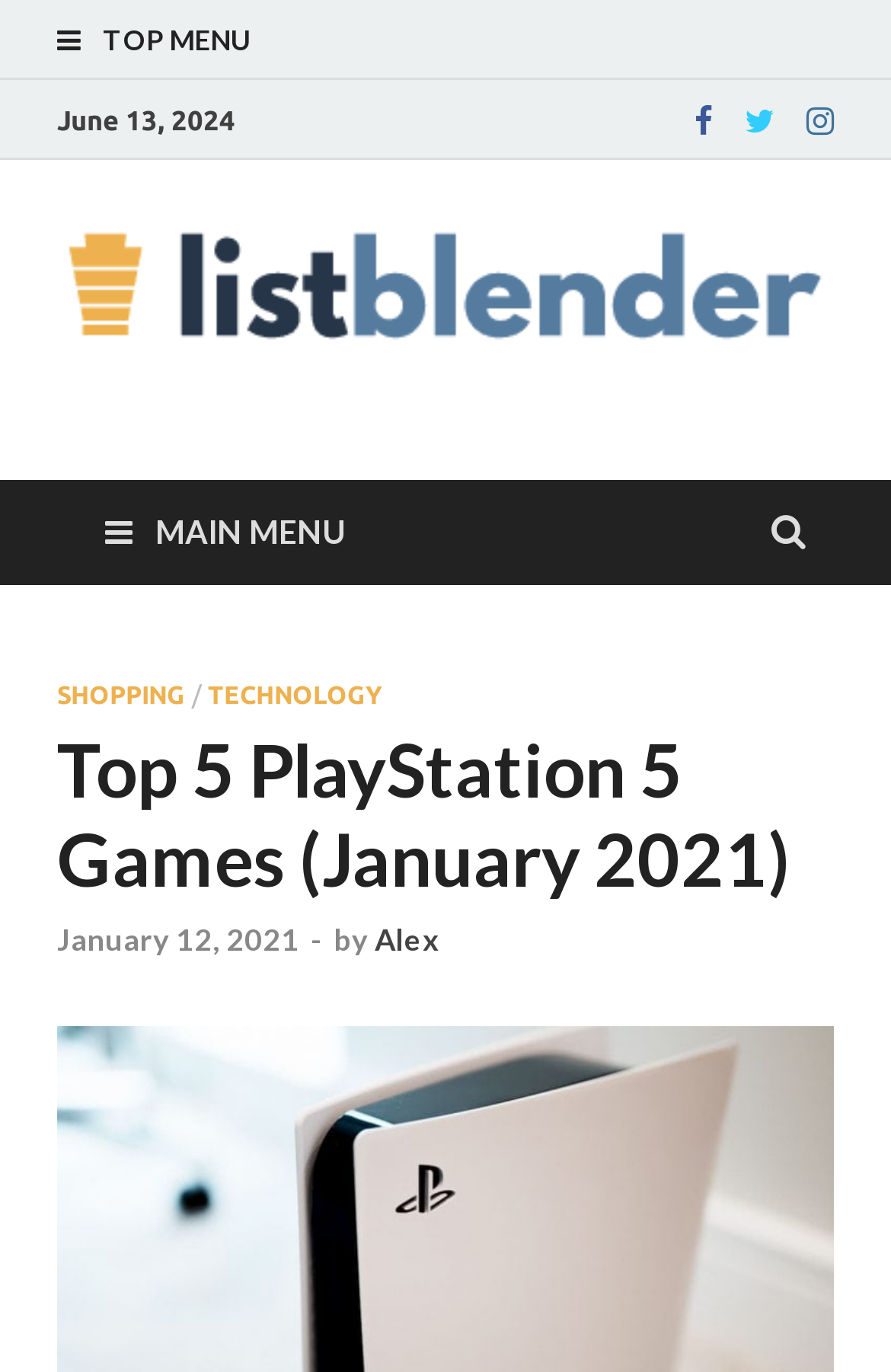Please study the image and answer the question comprehensively:
What are the social media platforms available for sharing?

I found the social media platforms available for sharing by looking at the top-right corner of the page, where the Facebook, Twitter, and Instagram icons are displayed.